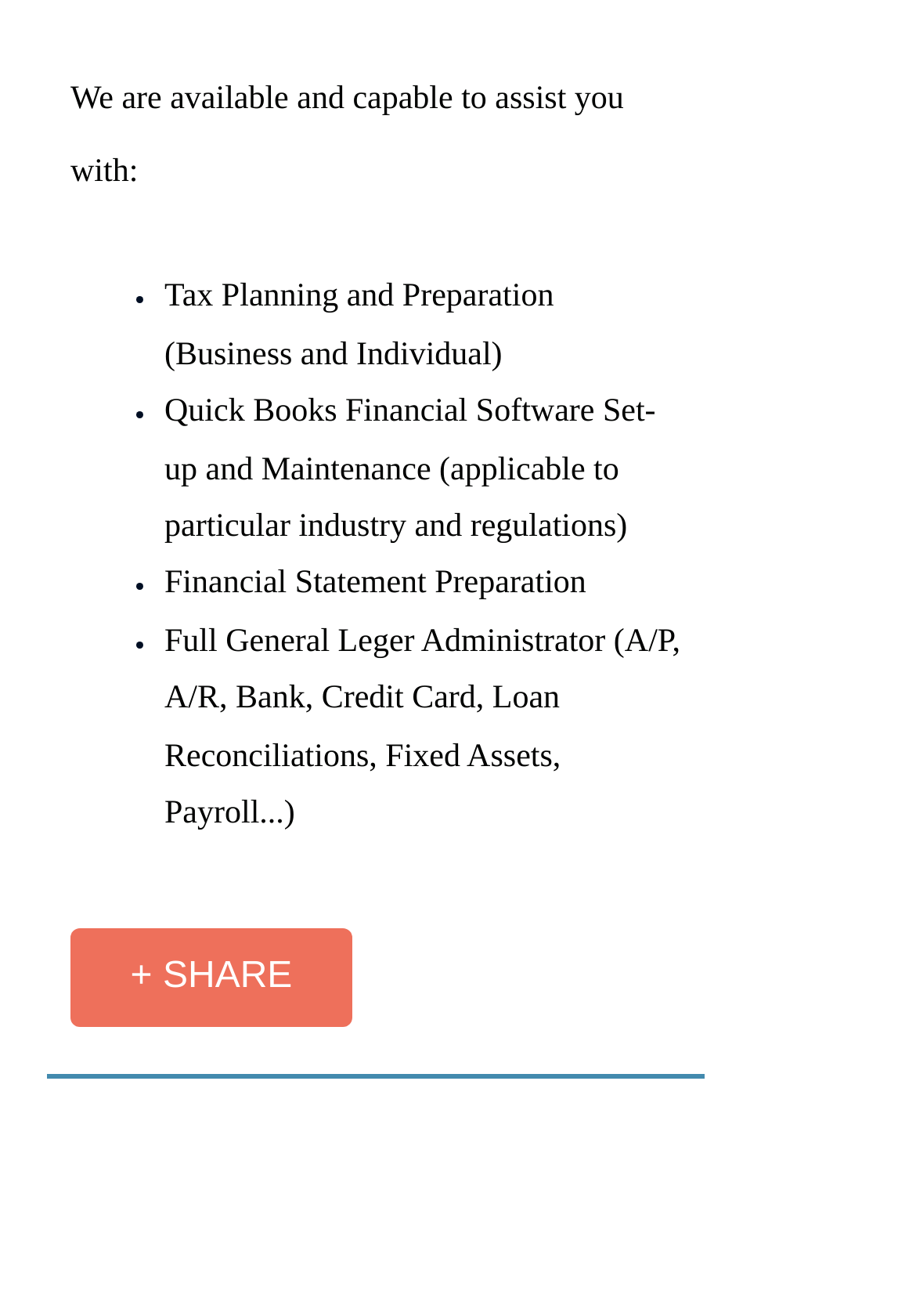What is the first service listed on this webpage?
Use the screenshot to answer the question with a single word or phrase.

Tax Planning and Preparation